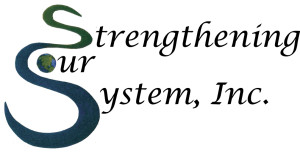What style does the logo reflect?
Using the image provided, answer with just one word or phrase.

Clean and modern